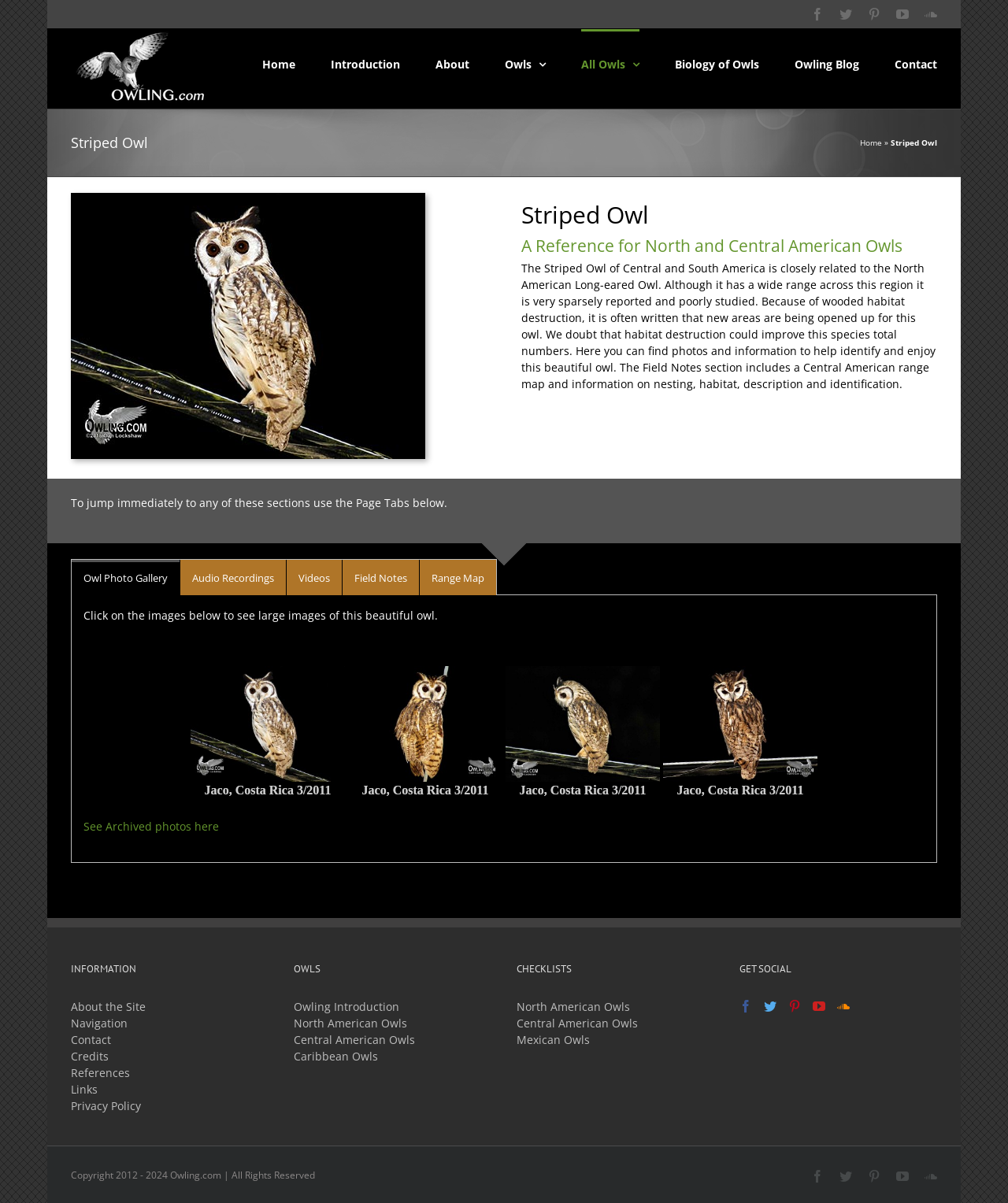What is the name of the website?
Please use the image to deliver a detailed and complete answer.

The webpage has a logo with the text 'Owling.com' and a link with the text 'Owling.com Logo' which suggests that the name of the website is Owling.com.